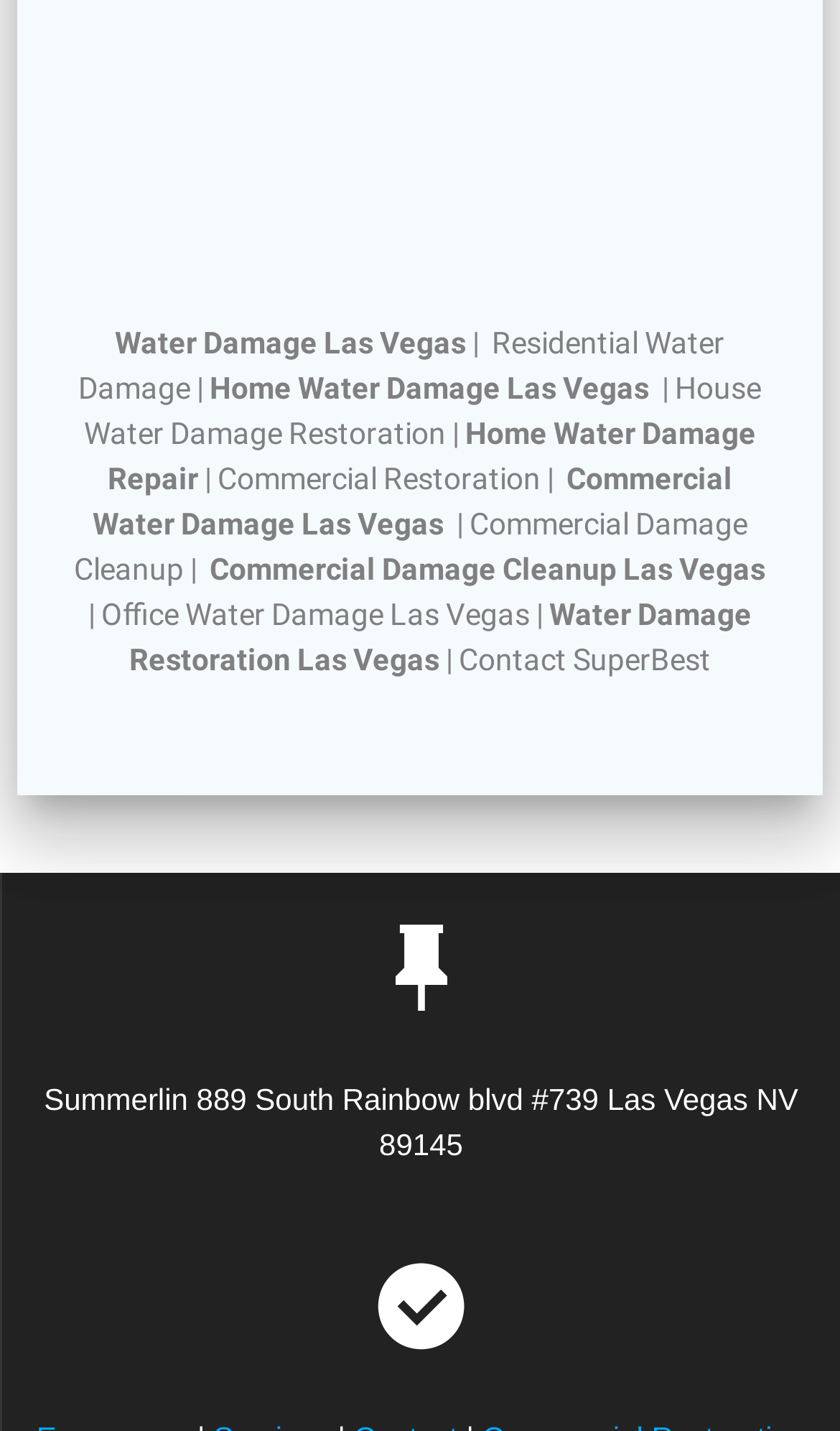Determine the bounding box coordinates of the clickable region to follow the instruction: "Contact SuperBest".

[0.546, 0.449, 0.846, 0.473]